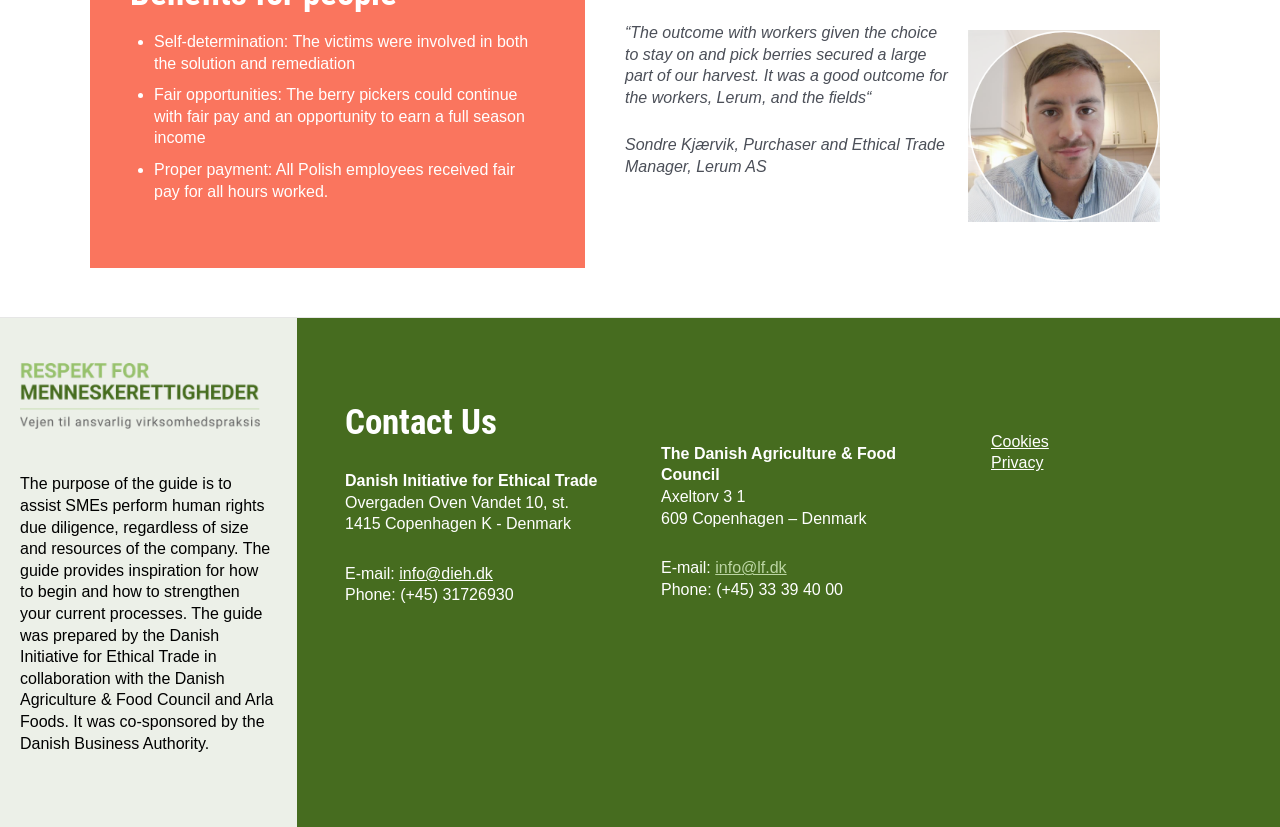Provide a single word or phrase to answer the given question: 
Who is the Purchaser and Ethical Trade Manager of Lerum AS?

Sondre Kjærvik